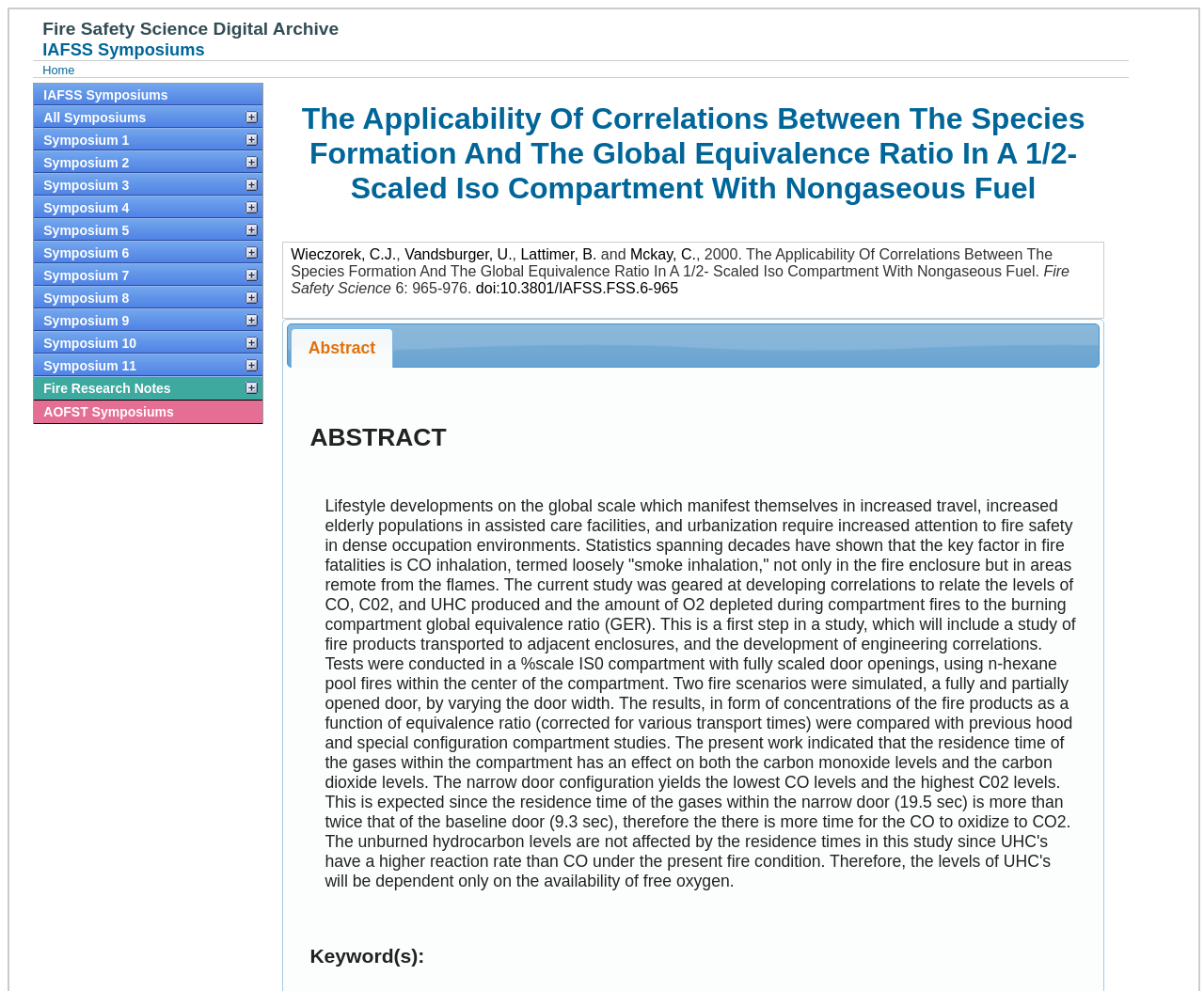Please identify and generate the text content of the webpage's main heading.

Fire Safety Science Digital Archive